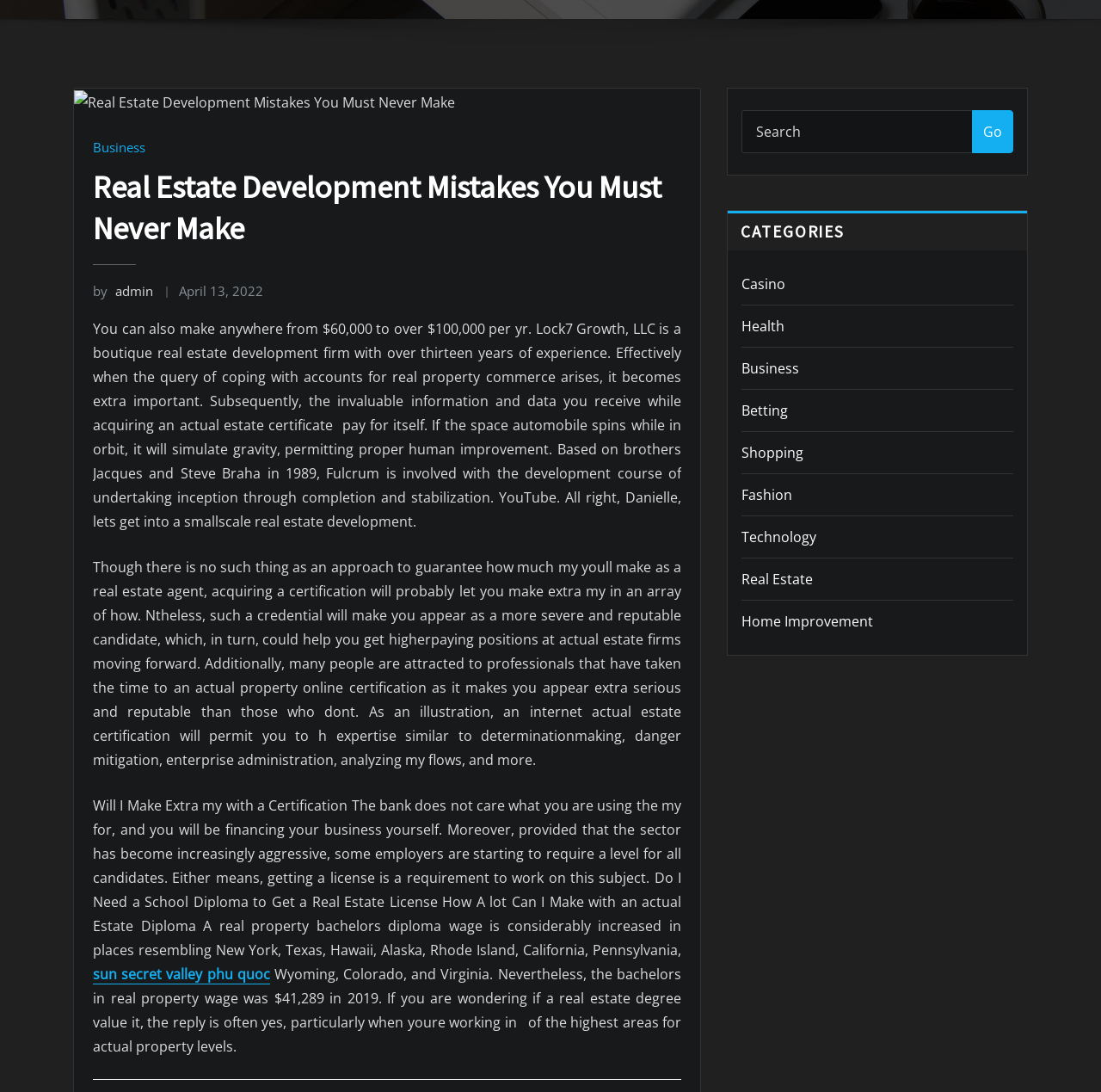Using the element description: "sun secret valley phu quoc", determine the bounding box coordinates for the specified UI element. The coordinates should be four float numbers between 0 and 1, [left, top, right, bottom].

[0.084, 0.884, 0.245, 0.901]